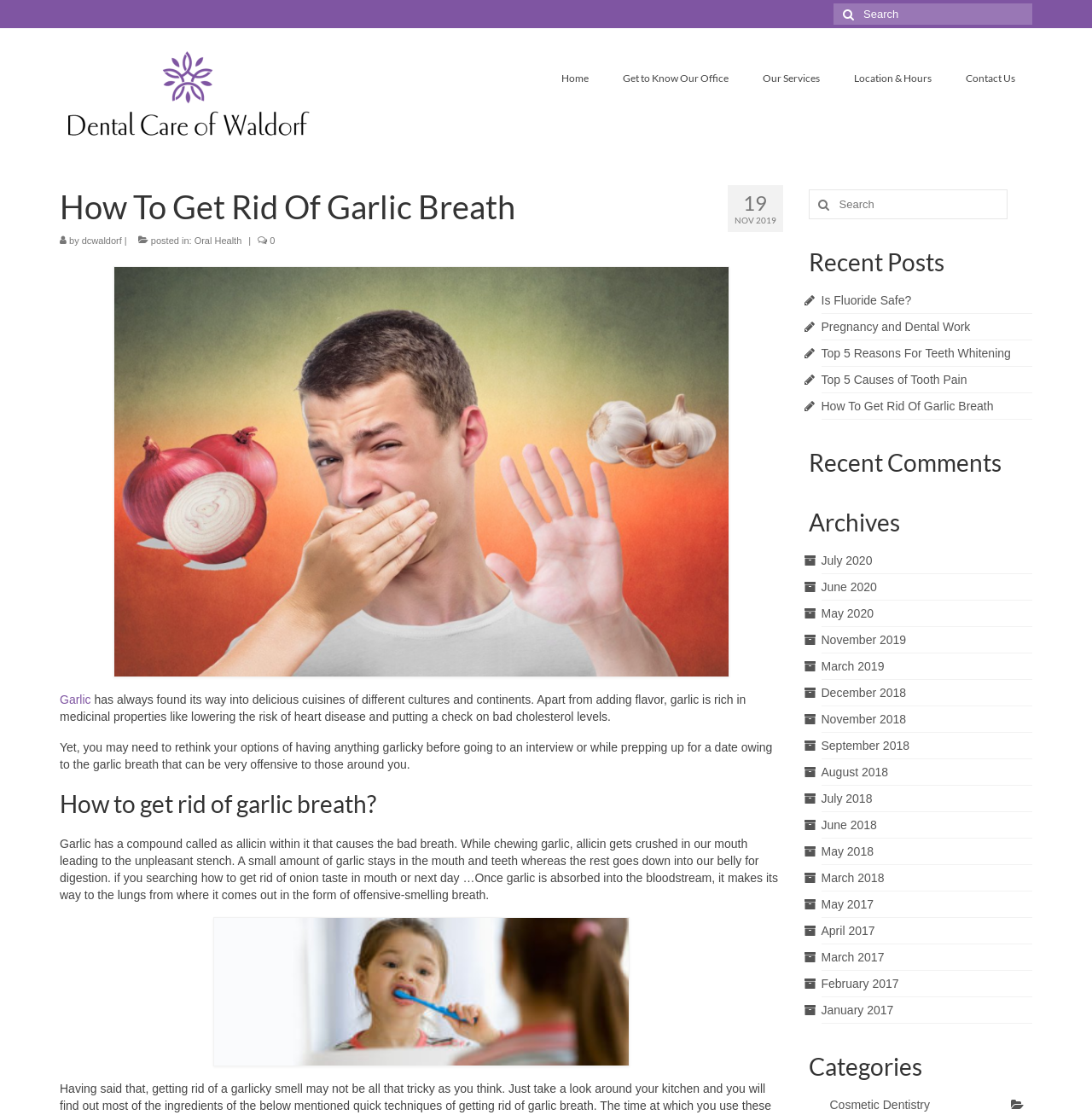Identify the bounding box coordinates of the element that should be clicked to fulfill this task: "Read the article about 'How to get rid of garlic breath?'". The coordinates should be provided as four float numbers between 0 and 1, i.e., [left, top, right, bottom].

[0.055, 0.705, 0.717, 0.736]